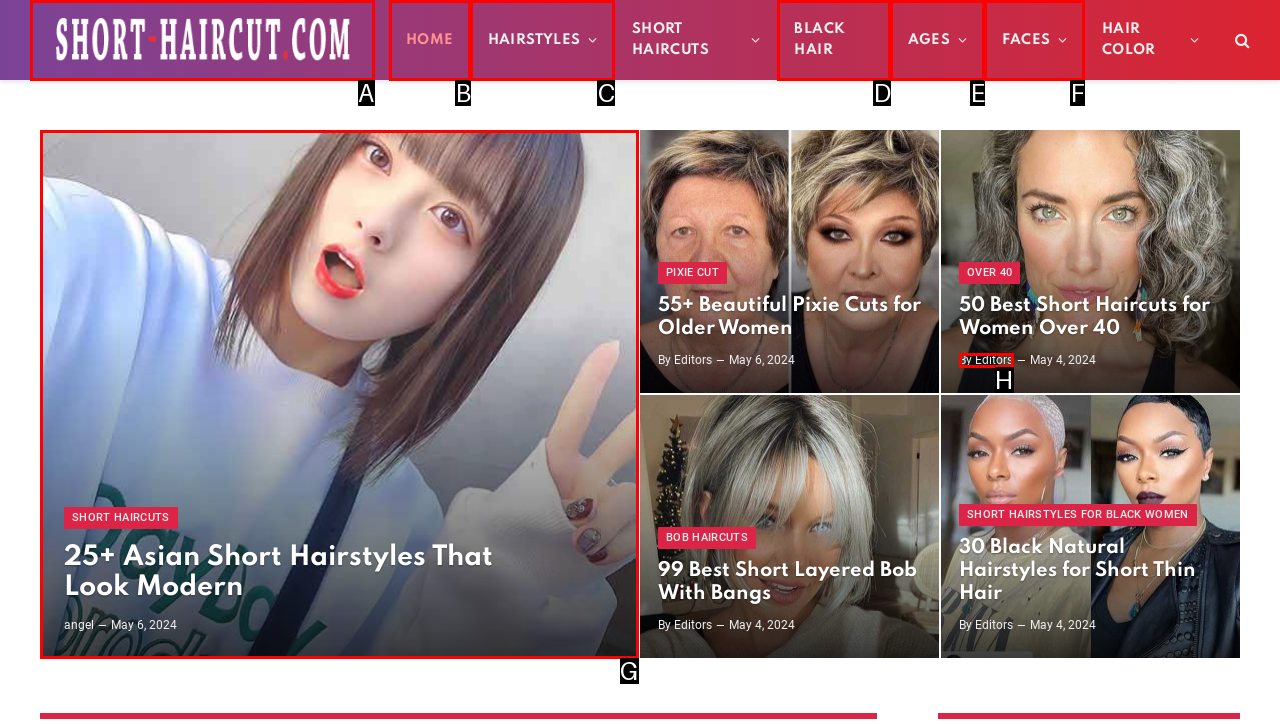Choose the UI element that best aligns with the description: Faces
Respond with the letter of the chosen option directly.

F